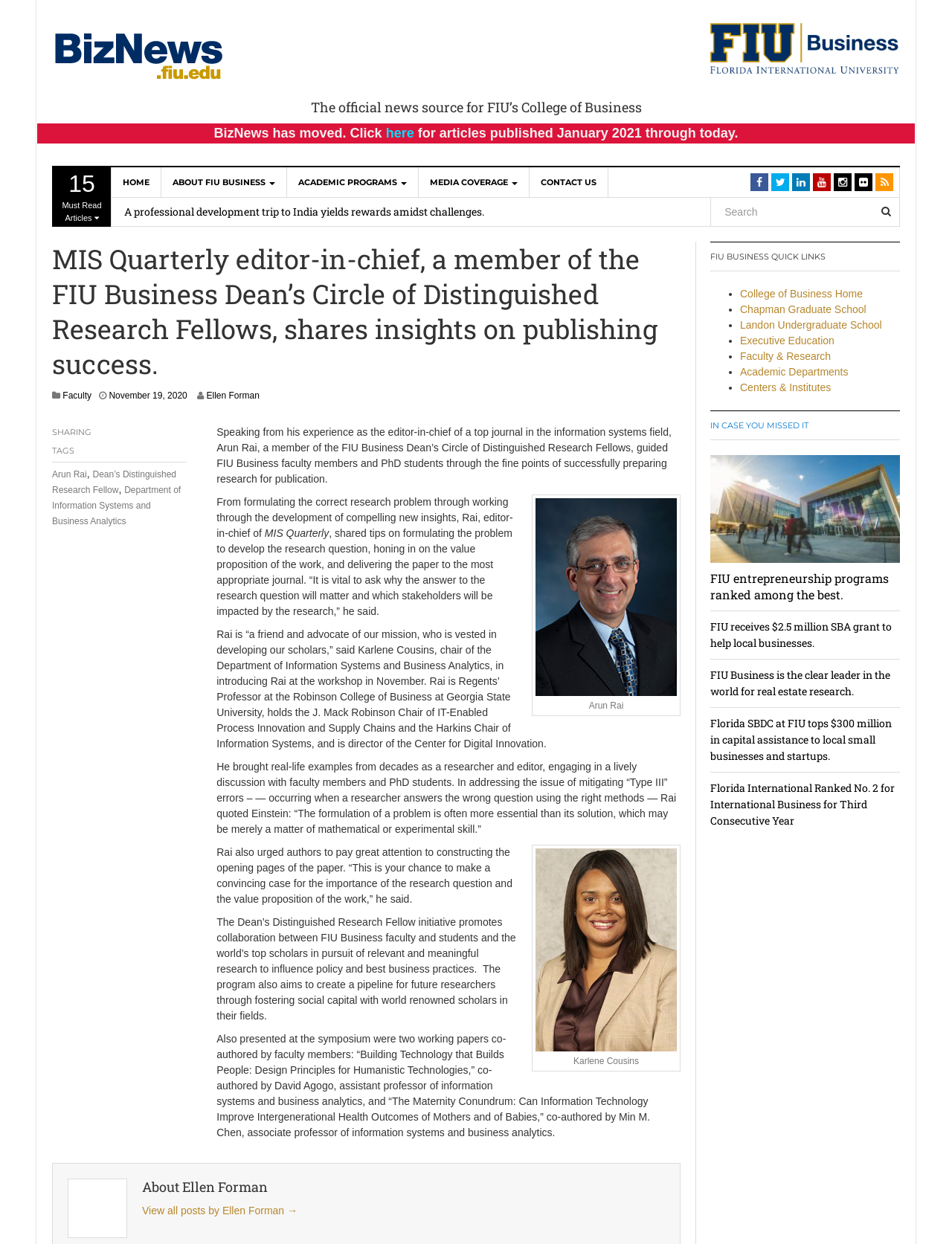What is the name of the college where Arun Rai is a Regents' Professor?
Please provide an in-depth and detailed response to the question.

The article mentions that Arun Rai is a Regents' Professor at the Robinson College of Business at Georgia State University.